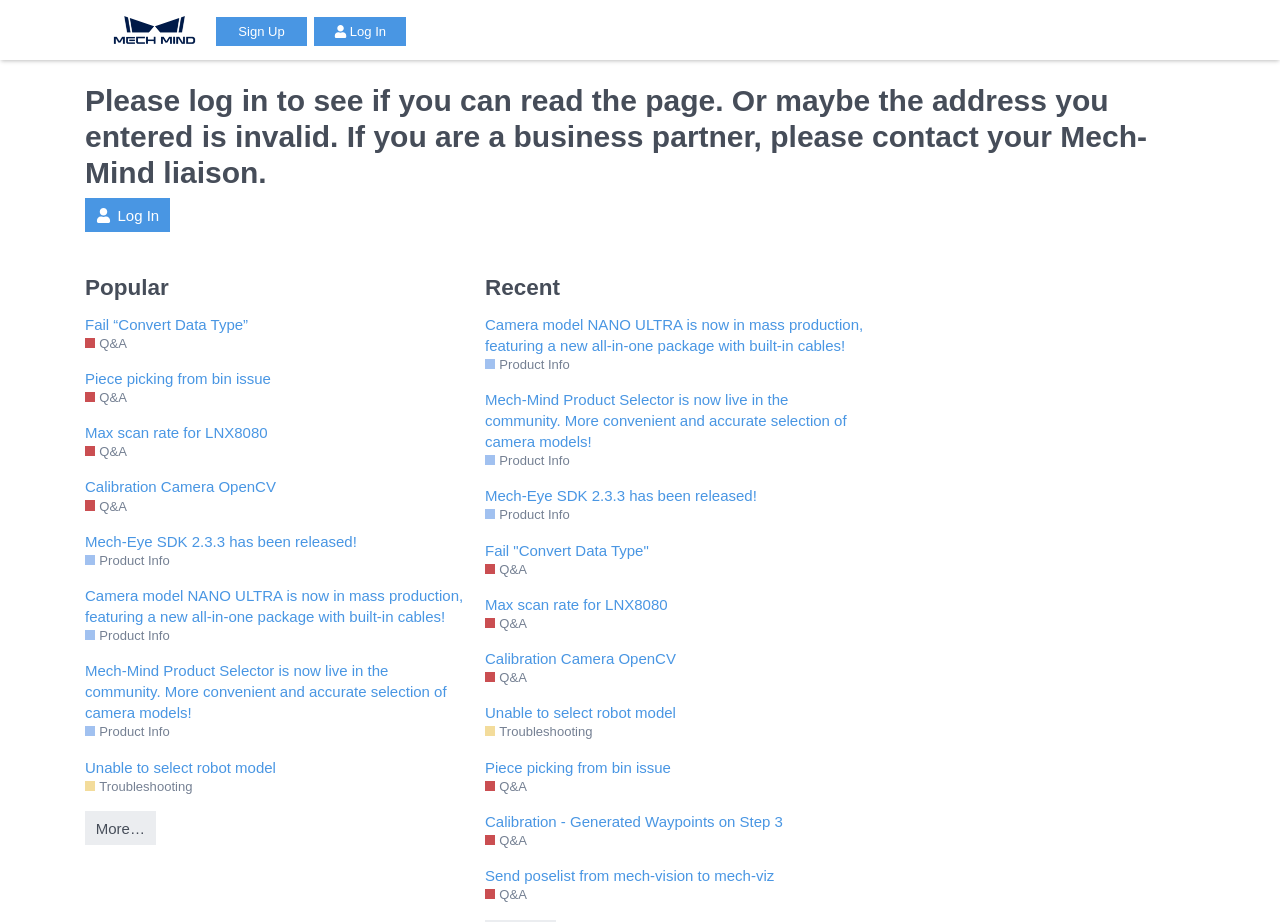What is the purpose of the 'Sign Up' link?
Based on the visual content, answer with a single word or a brief phrase.

To create an account